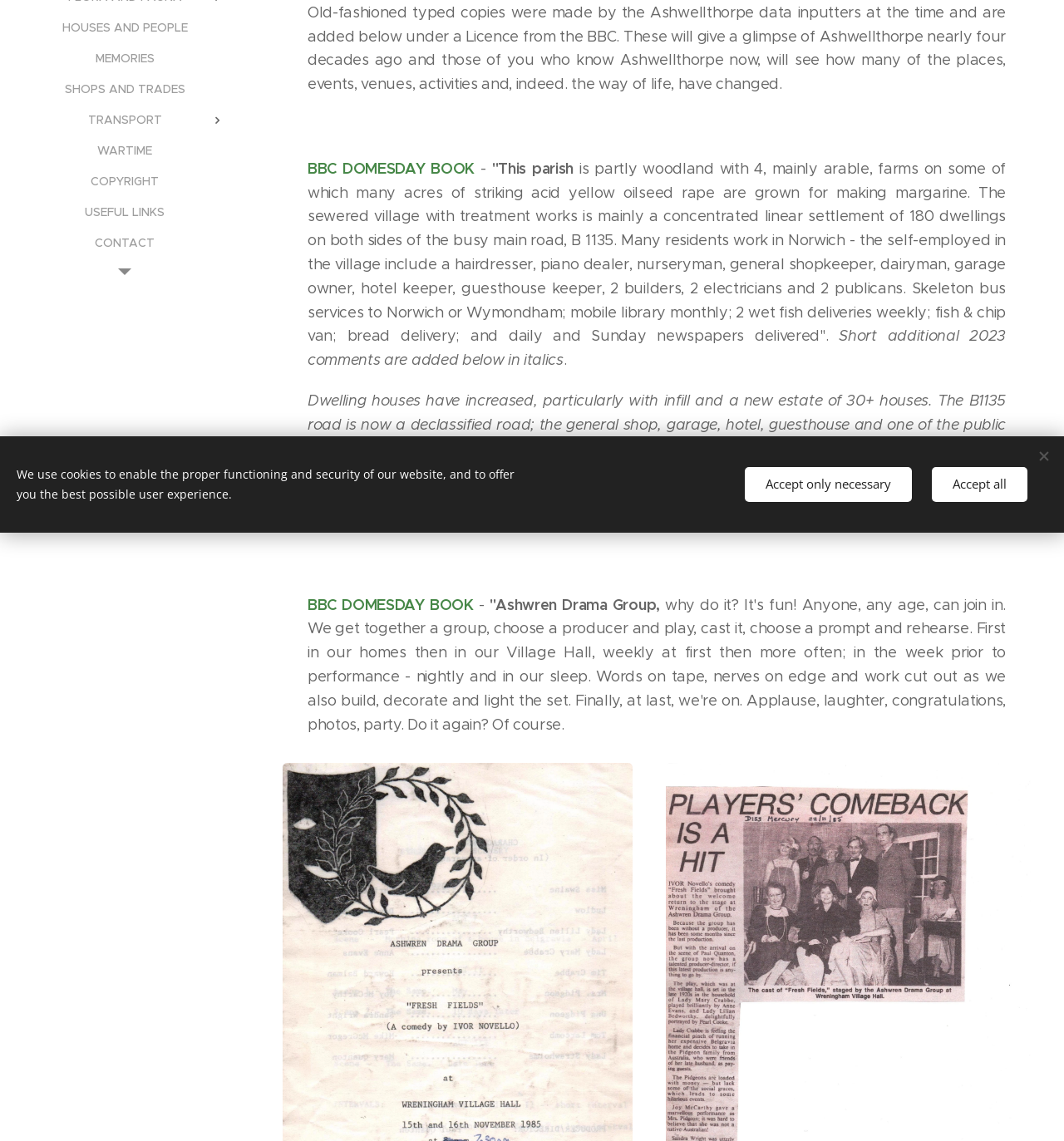Please find the bounding box for the UI component described as follows: "Accept only necessary".

[0.7, 0.409, 0.857, 0.439]